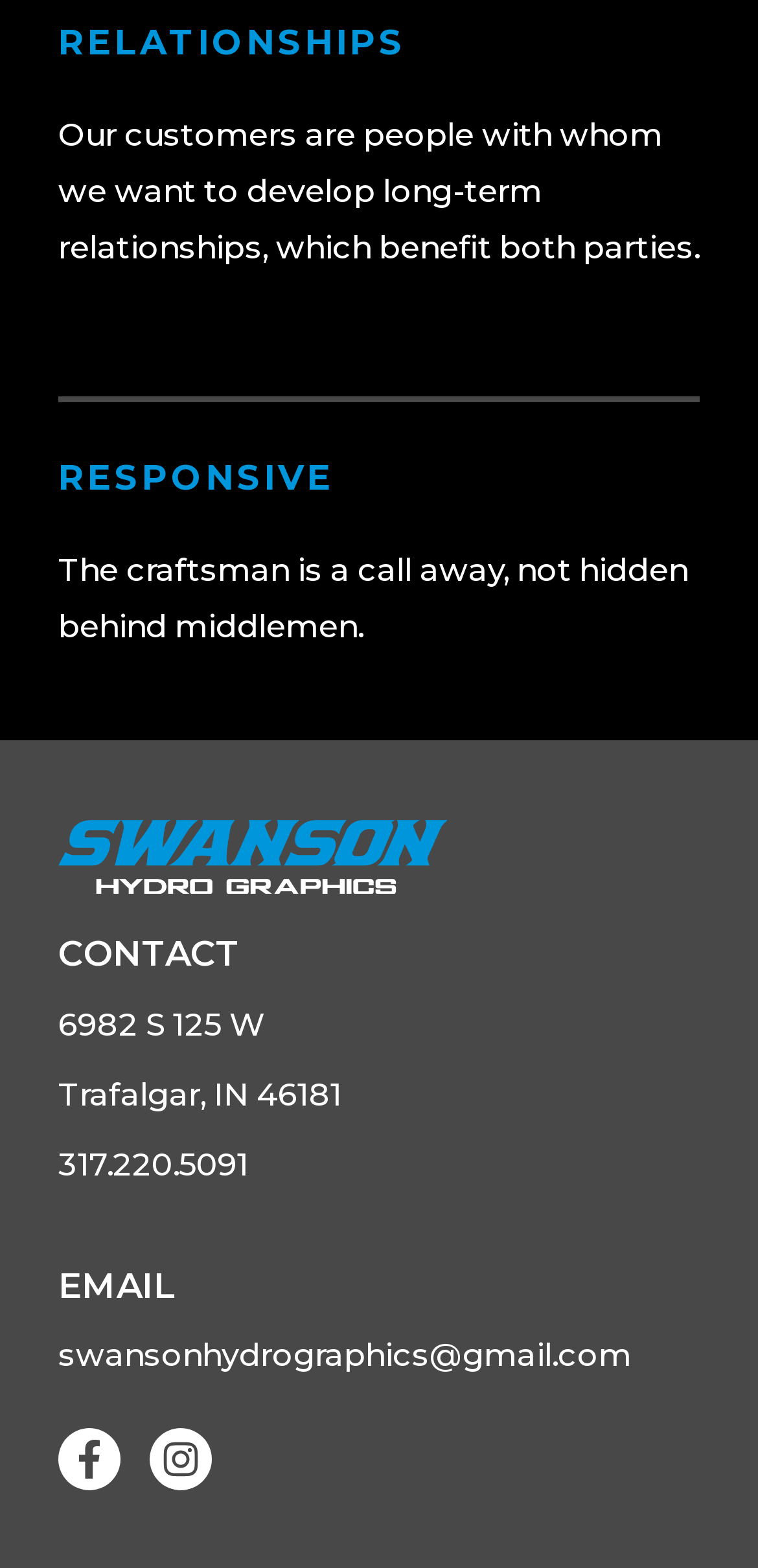Please find the bounding box for the UI component described as follows: "swansonhydrographics@gmail.com".

[0.077, 0.852, 0.833, 0.876]